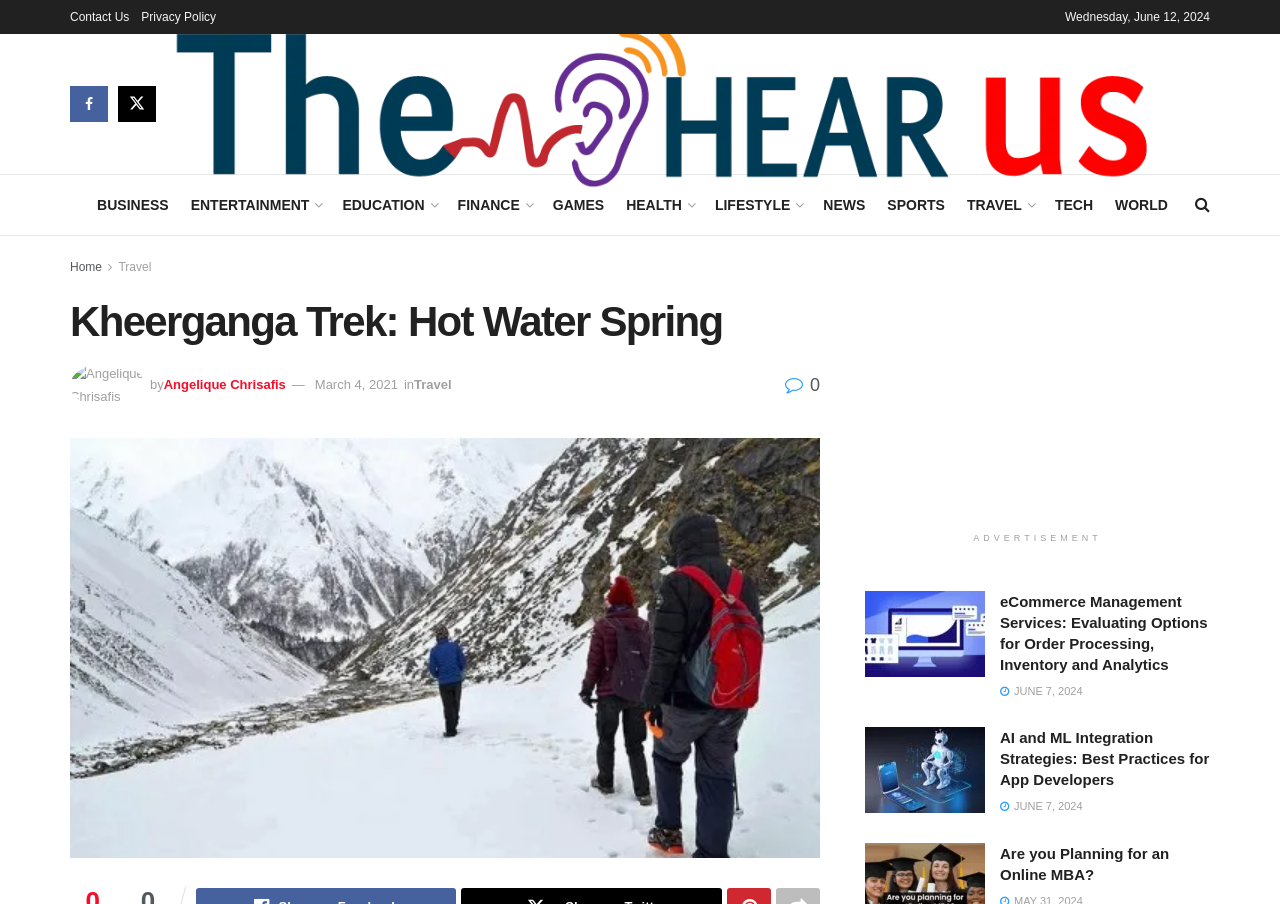Point out the bounding box coordinates of the section to click in order to follow this instruction: "Click Contact Us".

[0.055, 0.0, 0.101, 0.038]